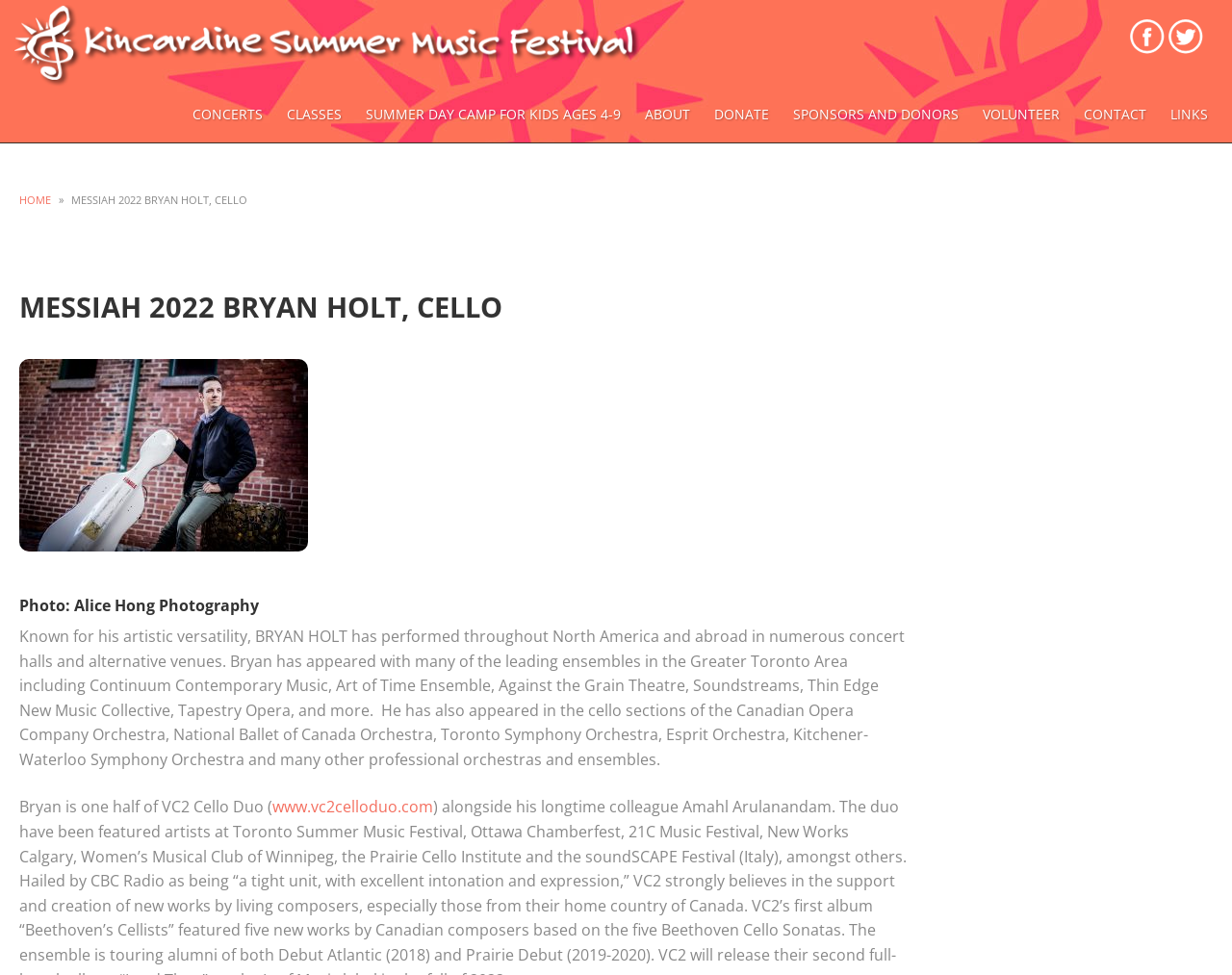Please find the bounding box coordinates in the format (top-left x, top-left y, bottom-right x, bottom-right y) for the given element description. Ensure the coordinates are floating point numbers between 0 and 1. Description: Links

[0.942, 0.089, 0.988, 0.146]